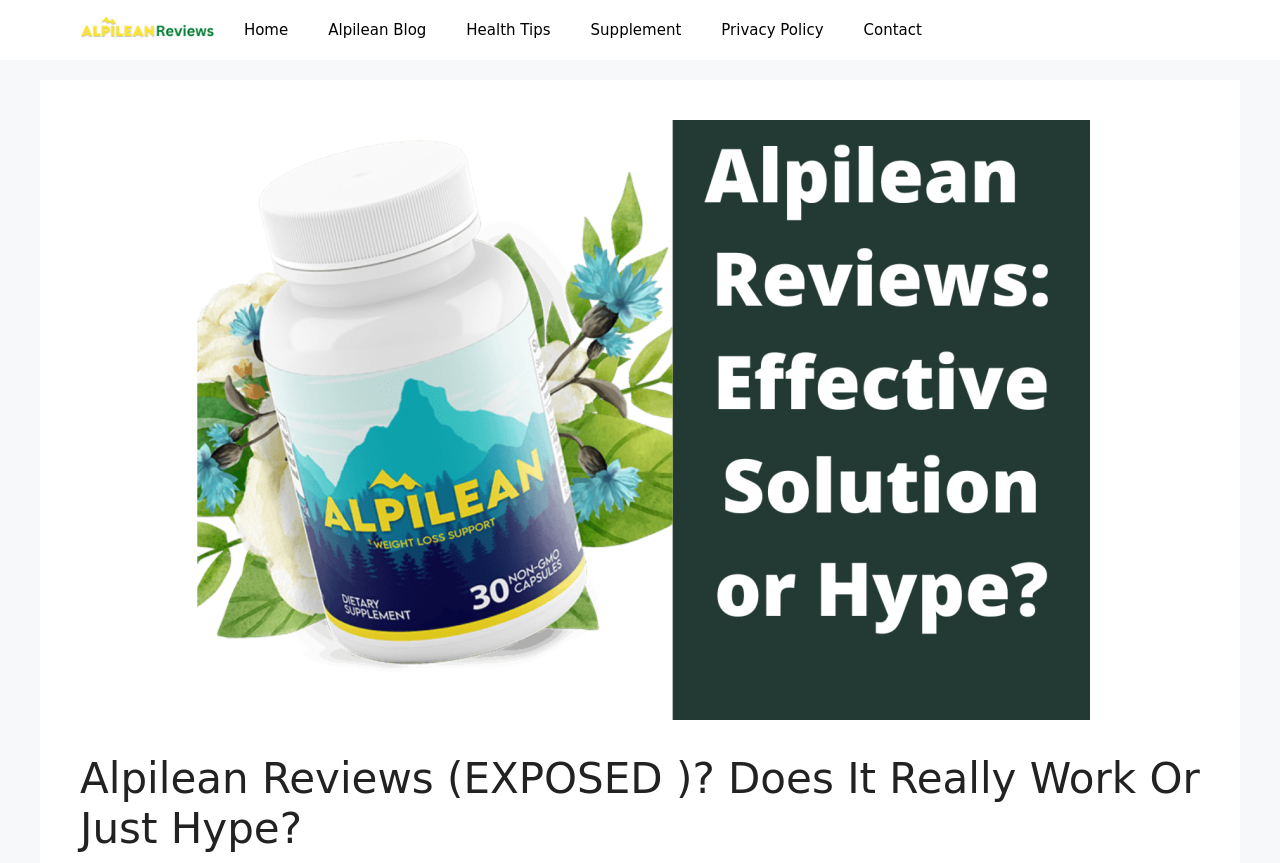Extract the bounding box coordinates for the UI element described as: "Health Tips".

[0.349, 0.0, 0.446, 0.07]